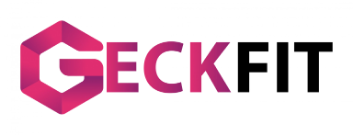What shape surrounds the logo?
Please answer the question with as much detail and depth as you can.

The caption states that the hexagonal shape surrounding the logo adds a dynamic element, symbolizing strength and versatility, which implies that the shape surrounding the logo is hexagonal.